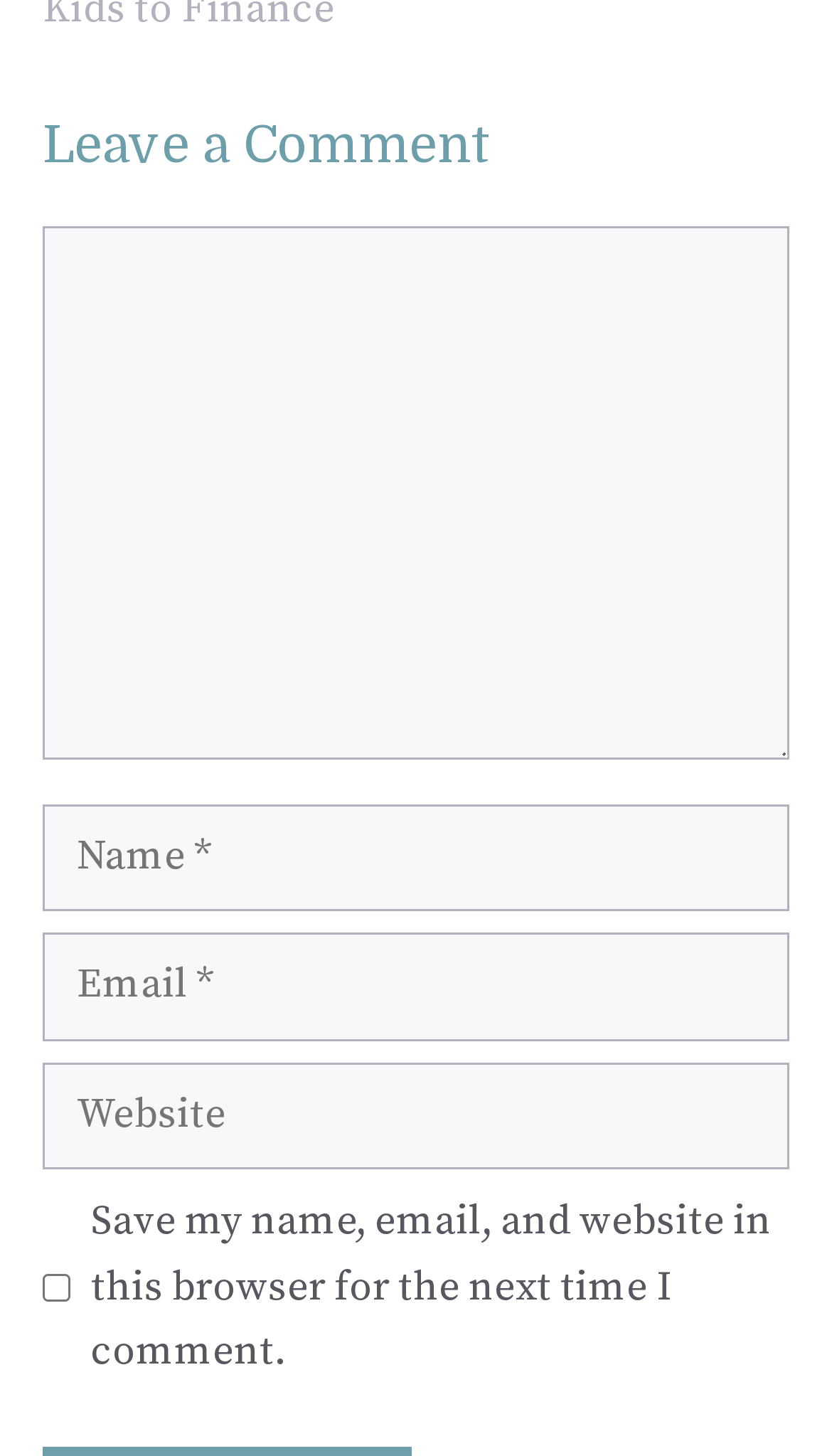Identify and provide the bounding box coordinates of the UI element described: "parent_node: Comment name="comment"". The coordinates should be formatted as [left, top, right, bottom], with each number being a float between 0 and 1.

[0.051, 0.156, 0.949, 0.522]